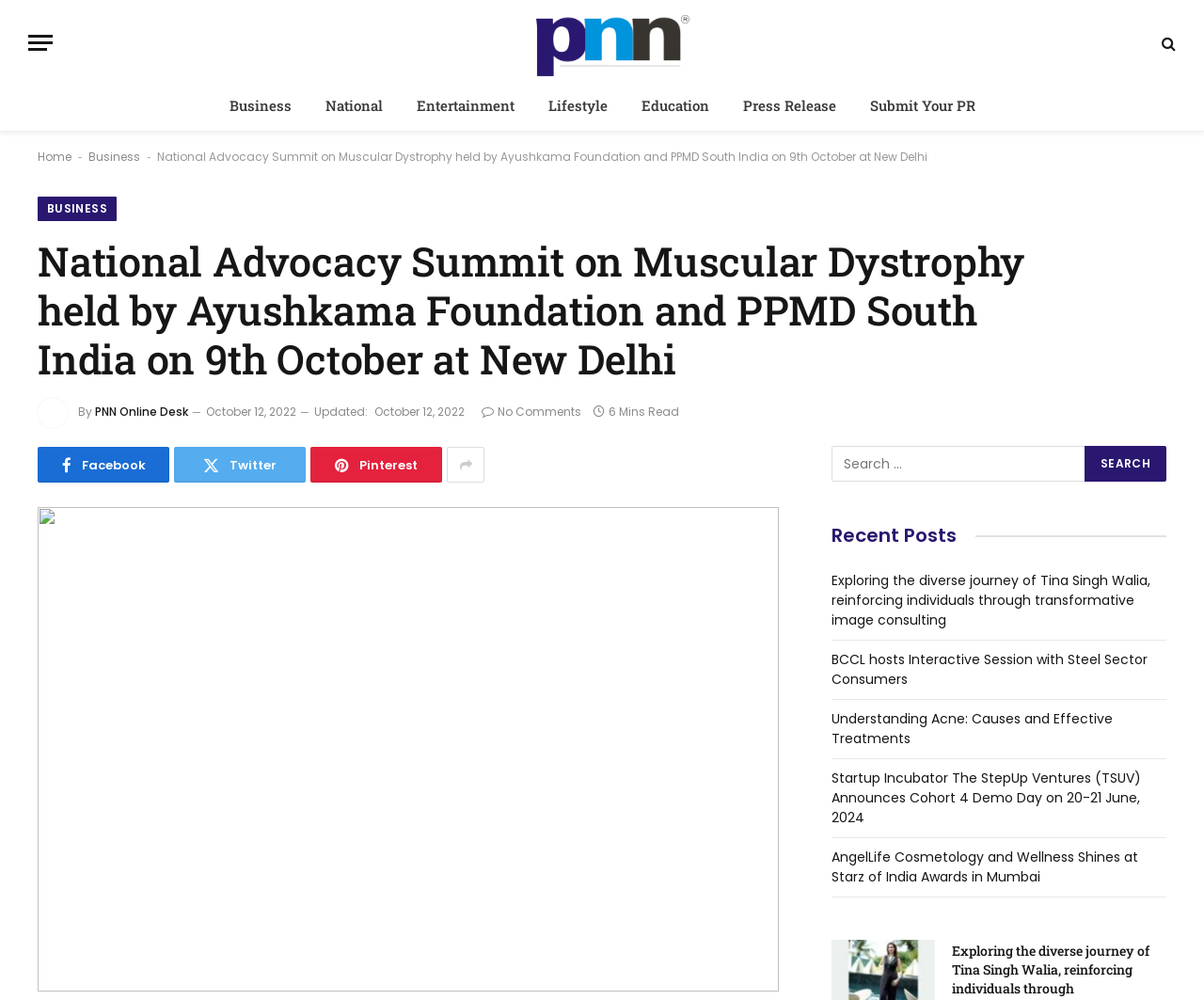Kindly determine the bounding box coordinates for the clickable area to achieve the given instruction: "Search for something".

[0.901, 0.446, 0.969, 0.482]